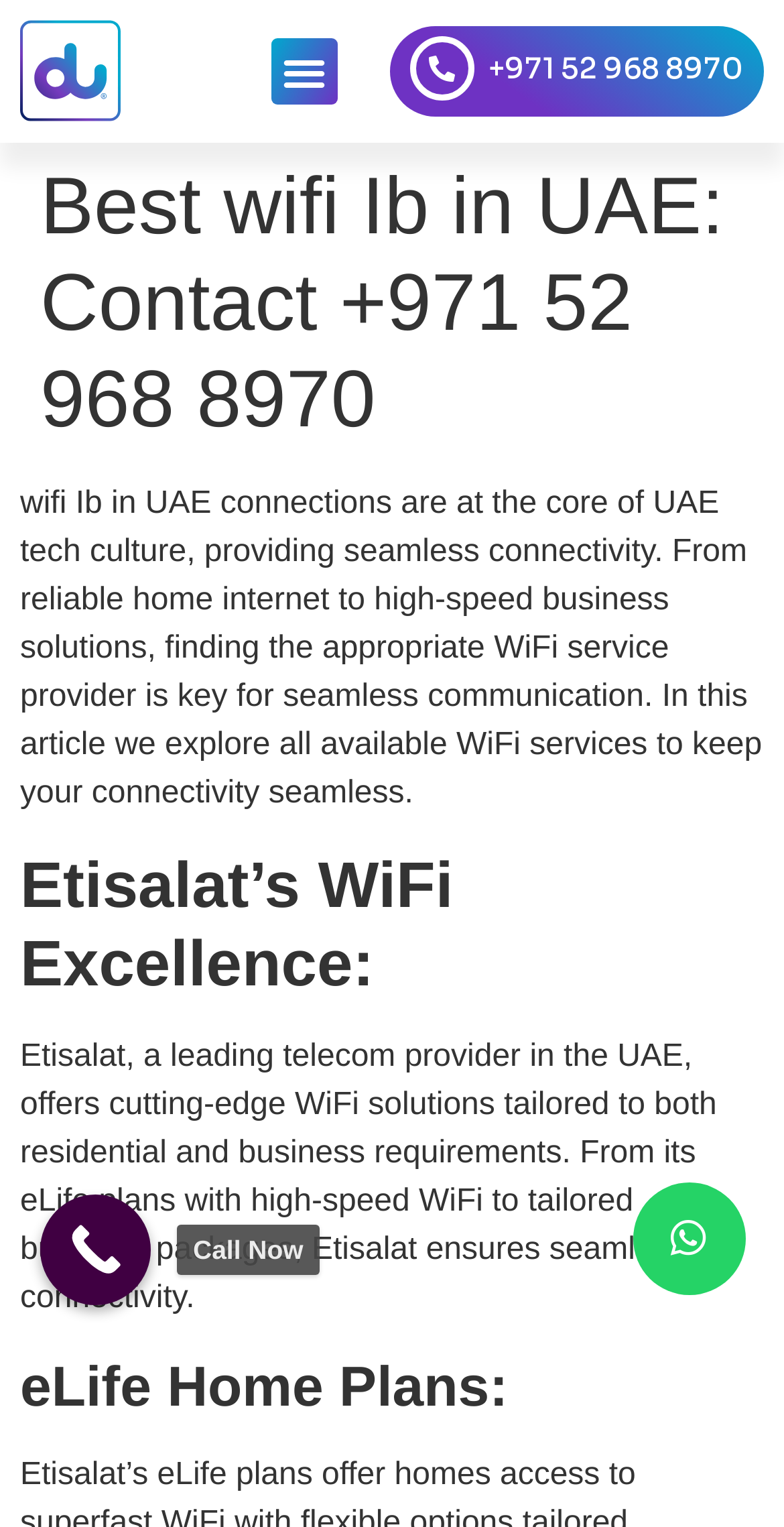Describe all the visual and textual components of the webpage comprehensively.

The webpage is about WiFi internet services in the UAE, specifically highlighting the importance of reliable WiFi connections for seamless communication. At the top left corner, there is a menu toggle button. Next to it, on the top right corner, there is a link and a heading displaying a phone number, +971 52 968 8970, which is also a clickable link.

Below the top section, there is a header section that spans the entire width of the page, containing a heading that reads "Best wifi Ib in UAE: Contact +971 52 968 8970". 

The main content of the page is divided into sections. The first section discusses the importance of WiFi connections in UAE's tech culture, providing seamless connectivity for both home and business use cases. 

Following this introduction, there is a section dedicated to Etisalat's WiFi services, a leading telecom provider in the UAE. This section has a heading "Etisalat’s WiFi Excellence:" and a paragraph describing Etisalat's cutting-edge WiFi solutions for both residential and business requirements.

Below this section, there is another section with a heading "eLife Home Plans:", which likely provides more information about Etisalat's home internet plans.

At the bottom left corner, there is a "Call Now" link, and at the bottom right corner, there is a "WhatsApp Chat" button.